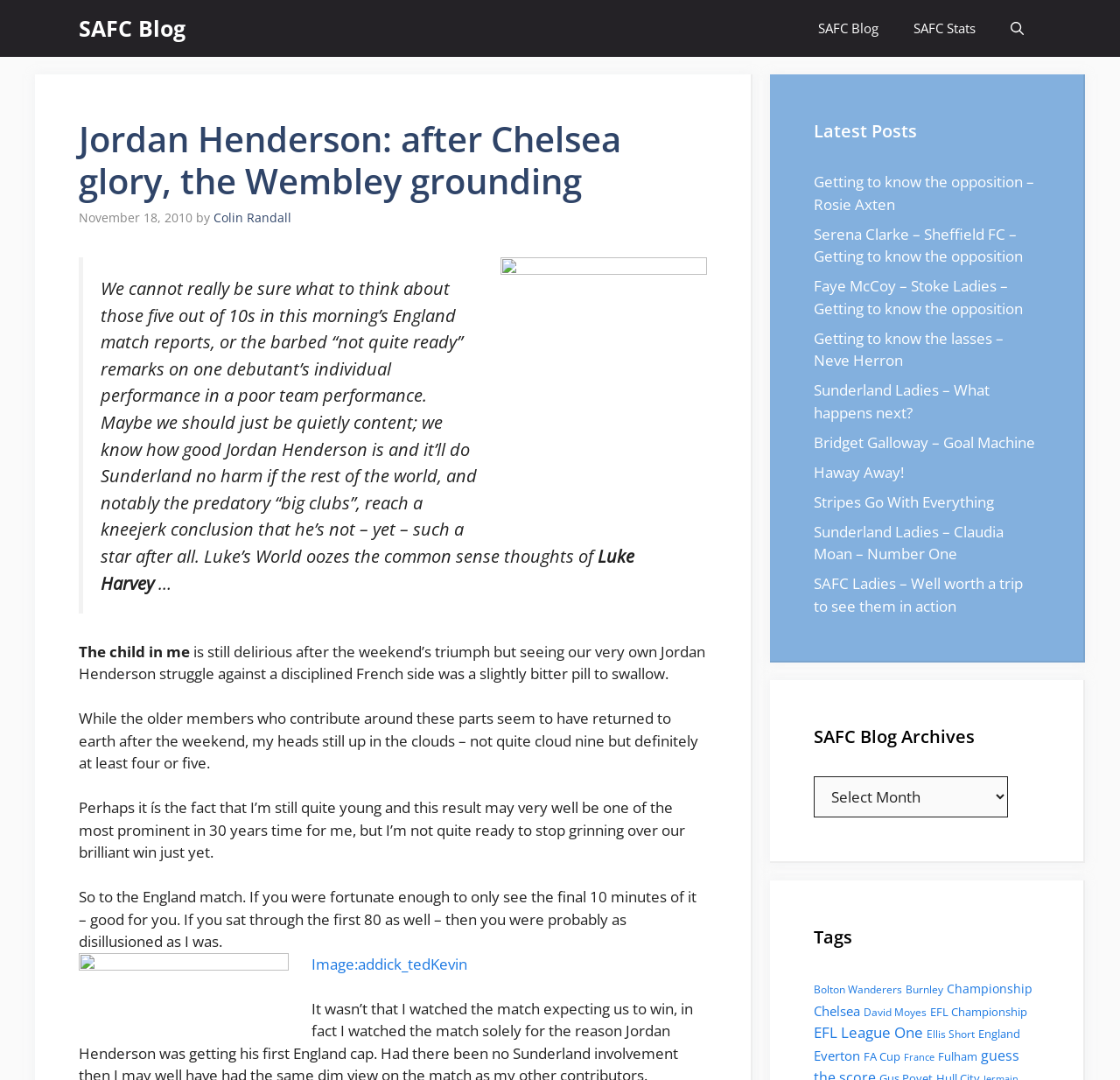What is the name of the blog?
Look at the image and answer the question using a single word or phrase.

SAFC Blog